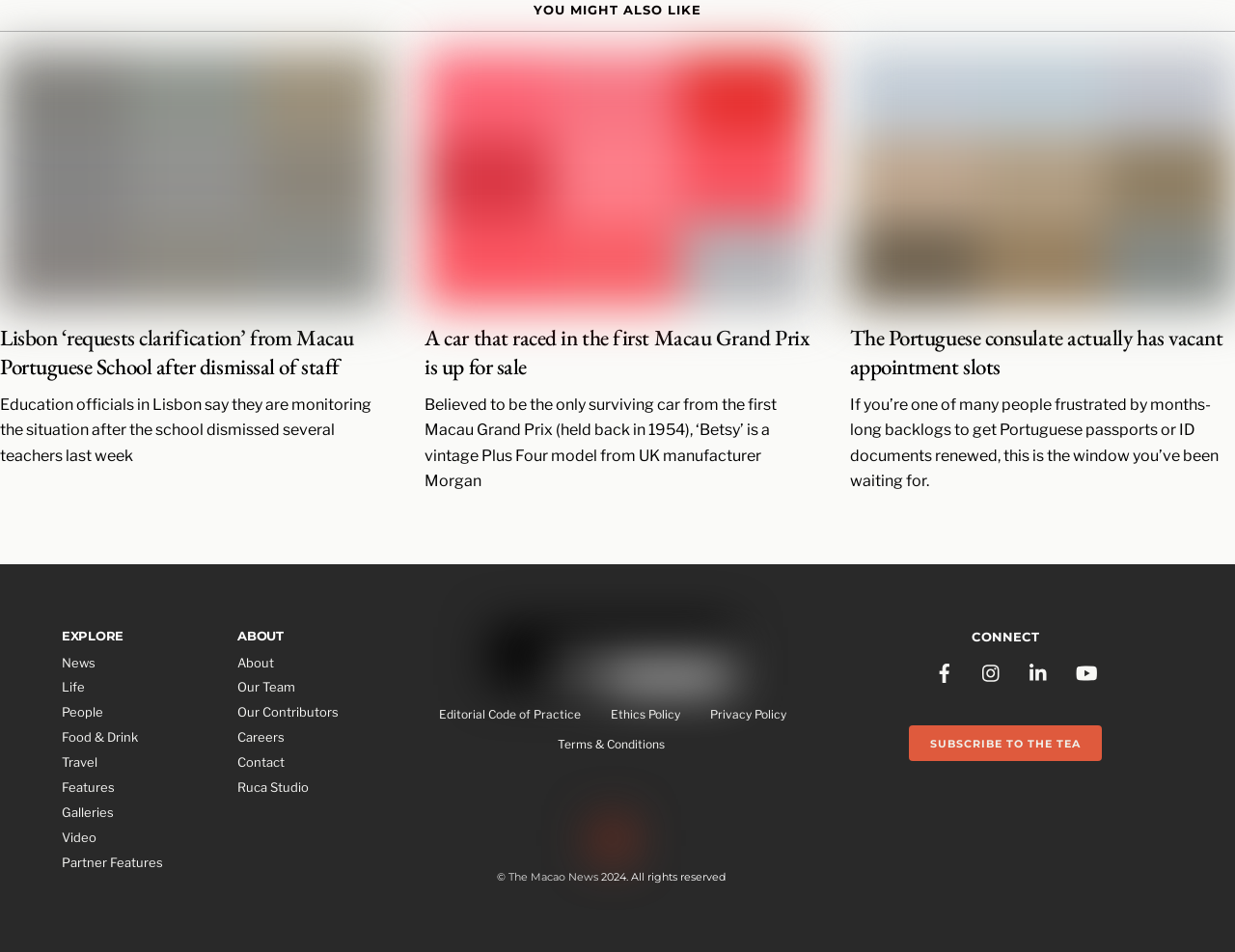What is the topic of the first article?
Please answer the question with as much detail and depth as you can.

The first article has a heading 'Lisbon ‘requests clarification’ from Macau Portuguese School after dismissal of staff', which suggests that the topic is related to education, specifically about a school in Macau.